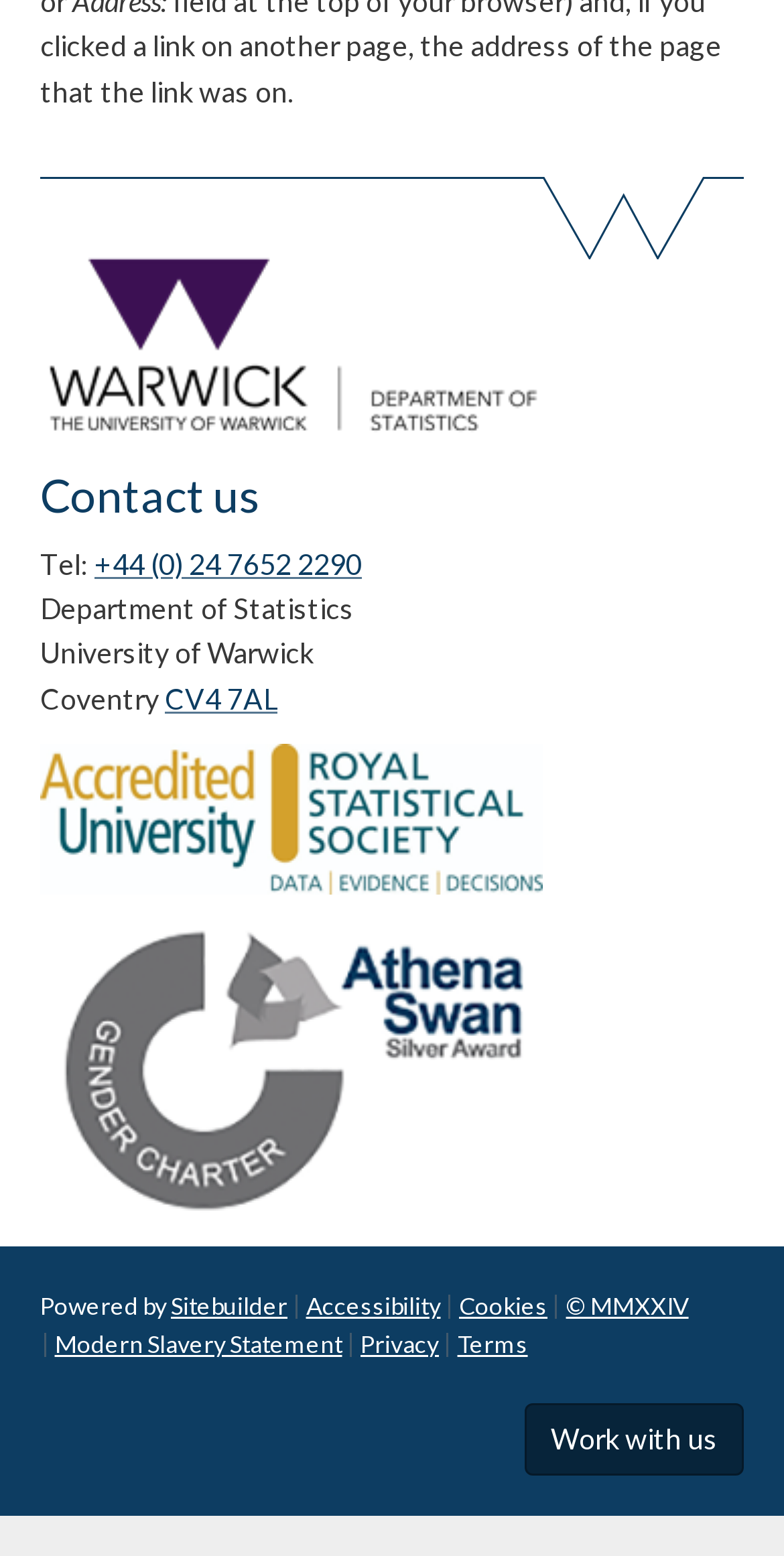Determine the bounding box coordinates of the clickable element to complete this instruction: "View contact information". Provide the coordinates in the format of four float numbers between 0 and 1, [left, top, right, bottom].

[0.051, 0.302, 0.949, 0.334]